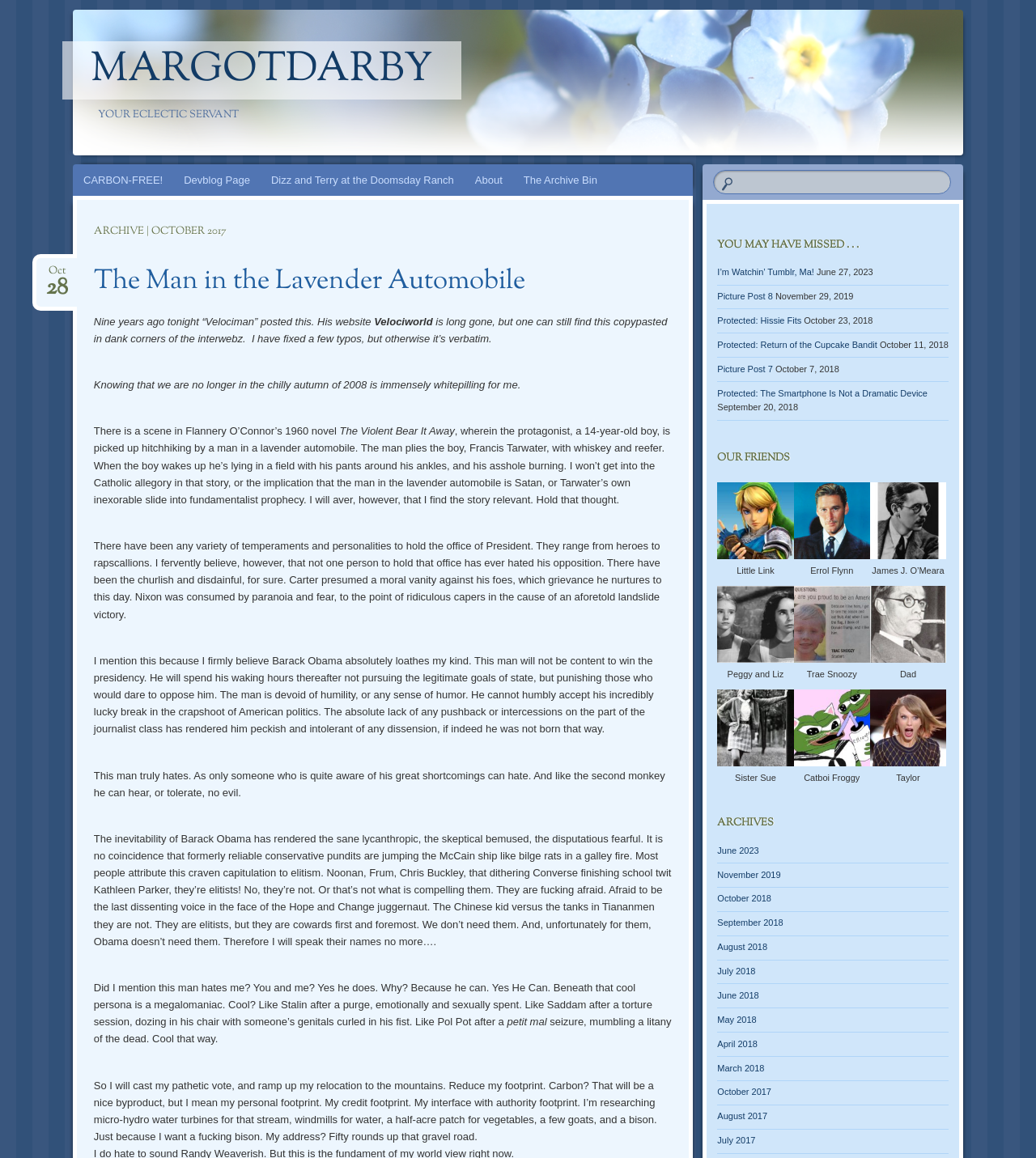Identify the bounding box coordinates for the region to click in order to carry out this instruction: "click the 'Little Link' image". Provide the coordinates using four float numbers between 0 and 1, formatted as [left, top, right, bottom].

[0.692, 0.417, 0.766, 0.483]